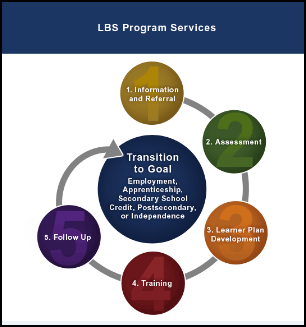Generate a detailed caption that encompasses all aspects of the image.

The image titled "LBS Program Services" visually represents the key components of the Literacy and Basic Skills (LBS) program. At its center, it emphasizes the core objective of helping learners transition to their goals, which include employment, apprenticeship, secondary school credit, postsecondary education, and independence. Surrounding this central goal are five essential elements of the program, illustrated in distinct colors: 

1. **Information and Referral** (yellow) - The initial step in guiding individuals to appropriate resources.
2. **Assessment** (green) - A crucial process for evaluating learner skills and needs.
3. **Learner Plan Development** (orange) - Crafting personalized plans that outline individual learning paths.
4. **Training** (red) - Providing the necessary educational and practical skills for success.
5. **Follow Up** (purple) - Ensuring ongoing support and assessment after the initial program stages.

The layout forms a cohesive cycle, visually guiding participants through the educational journey. This diagram serves as an informative tool for both practitioners and learners, clarifying the systematic approach taken in LBS programming.